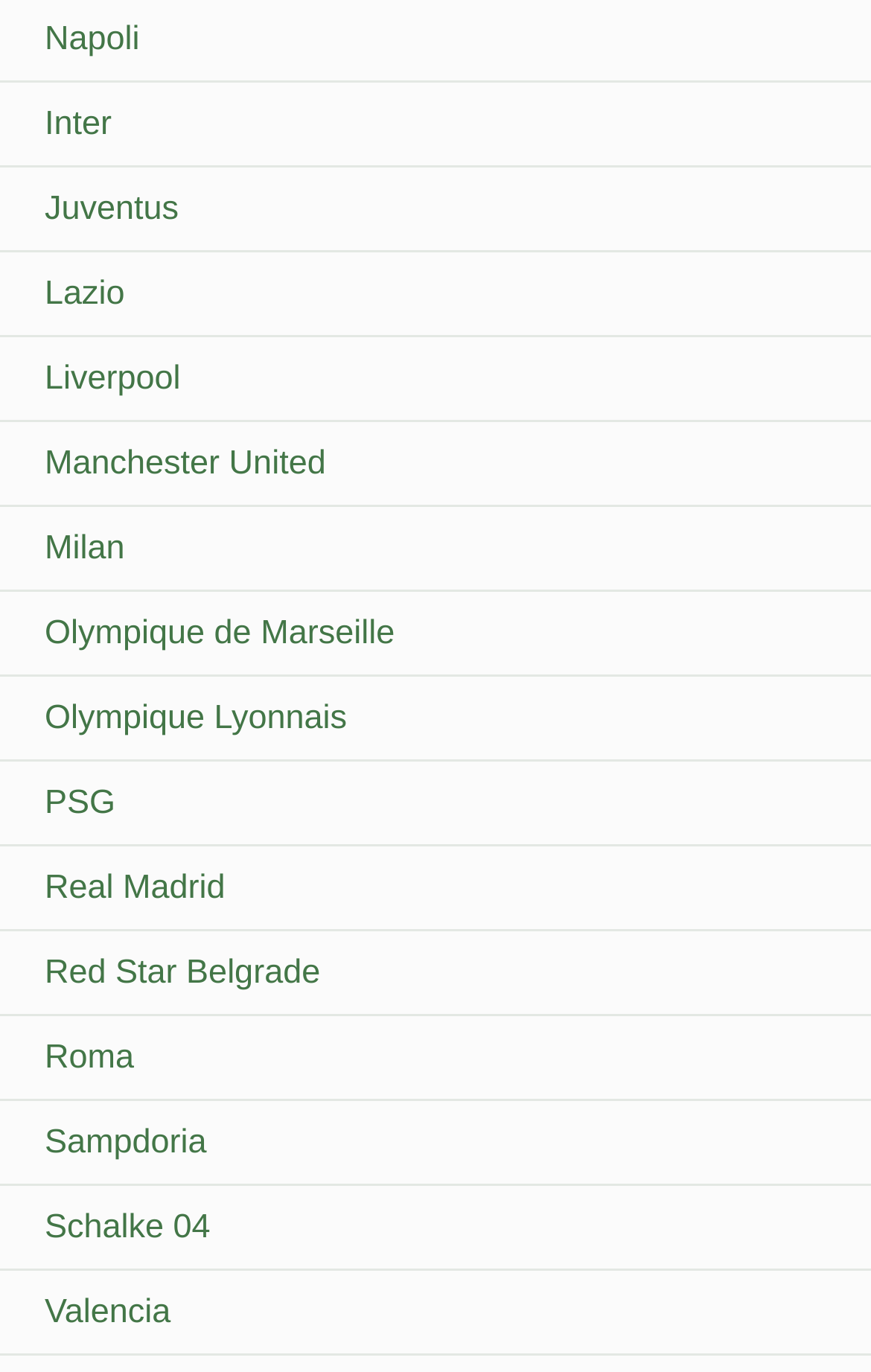Locate the bounding box for the described UI element: "Schalke 04". Ensure the coordinates are four float numbers between 0 and 1, formatted as [left, top, right, bottom].

[0.051, 0.88, 0.242, 0.908]